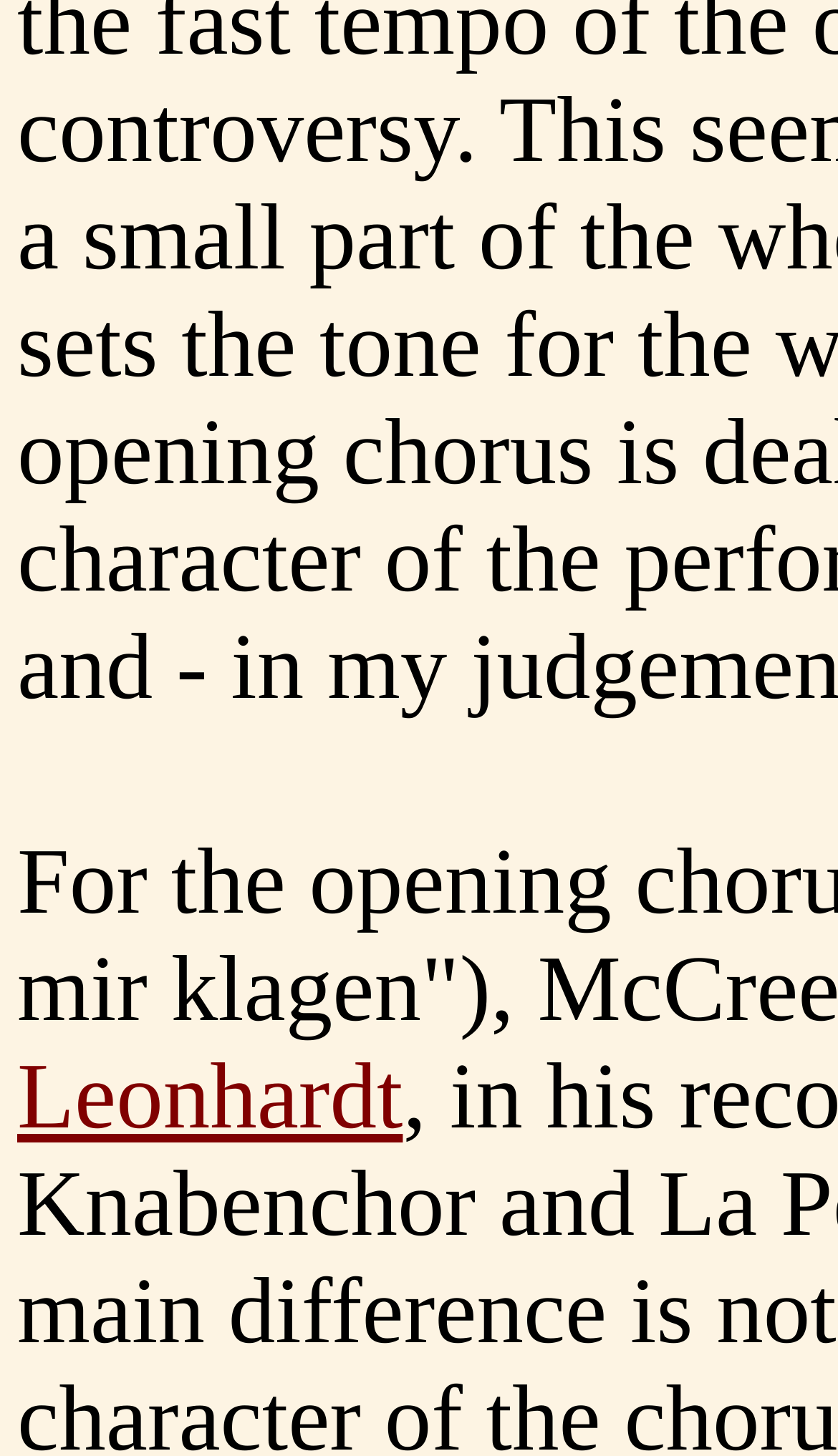Provide the bounding box coordinates in the format (top-left x, top-left y, bottom-right x, bottom-right y). All values are floating point numbers between 0 and 1. Determine the bounding box coordinate of the UI element described as: Leonhardt

[0.021, 0.719, 0.481, 0.789]